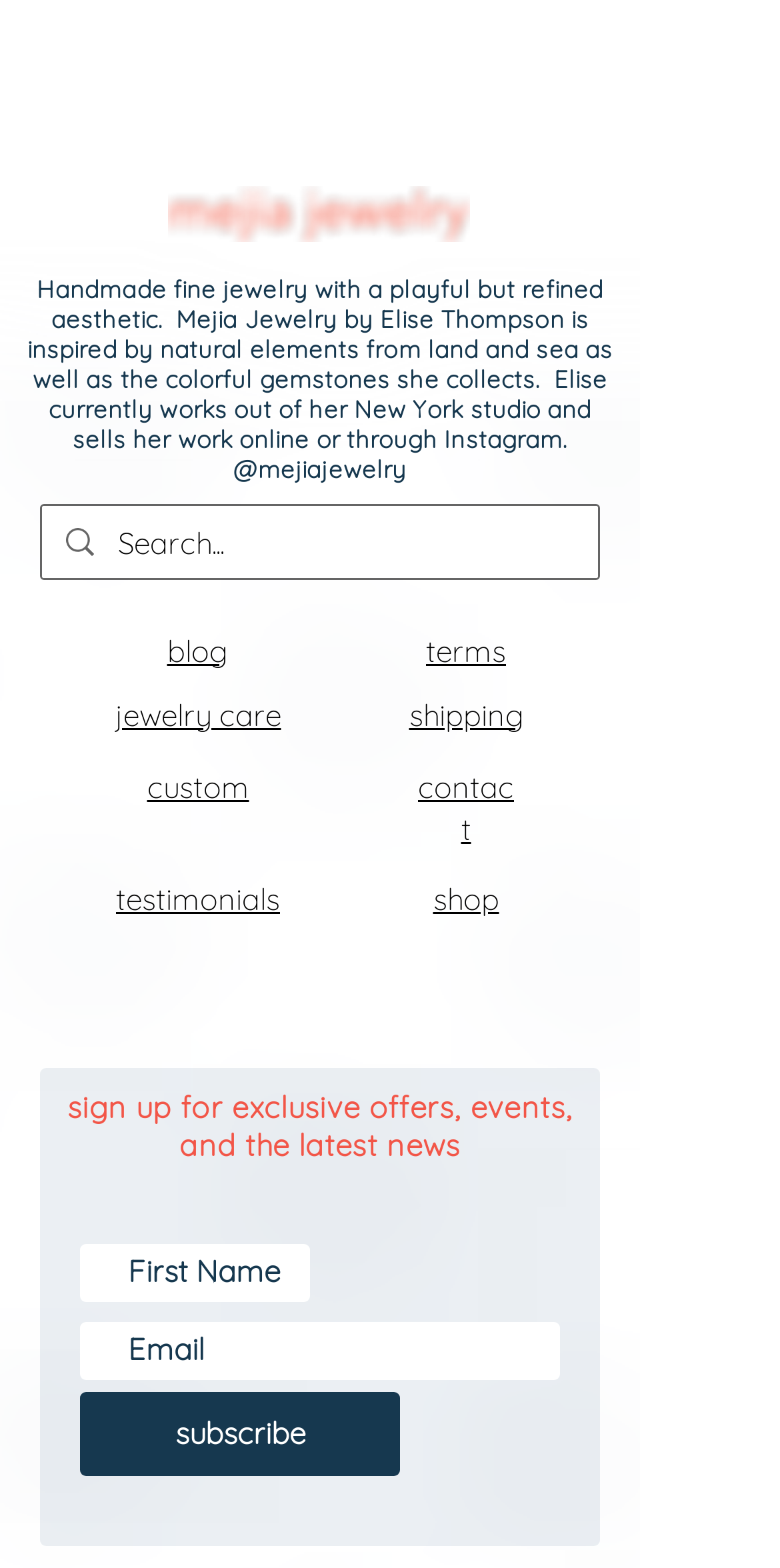How many social media platforms are listed?
Answer the question with just one word or phrase using the image.

2